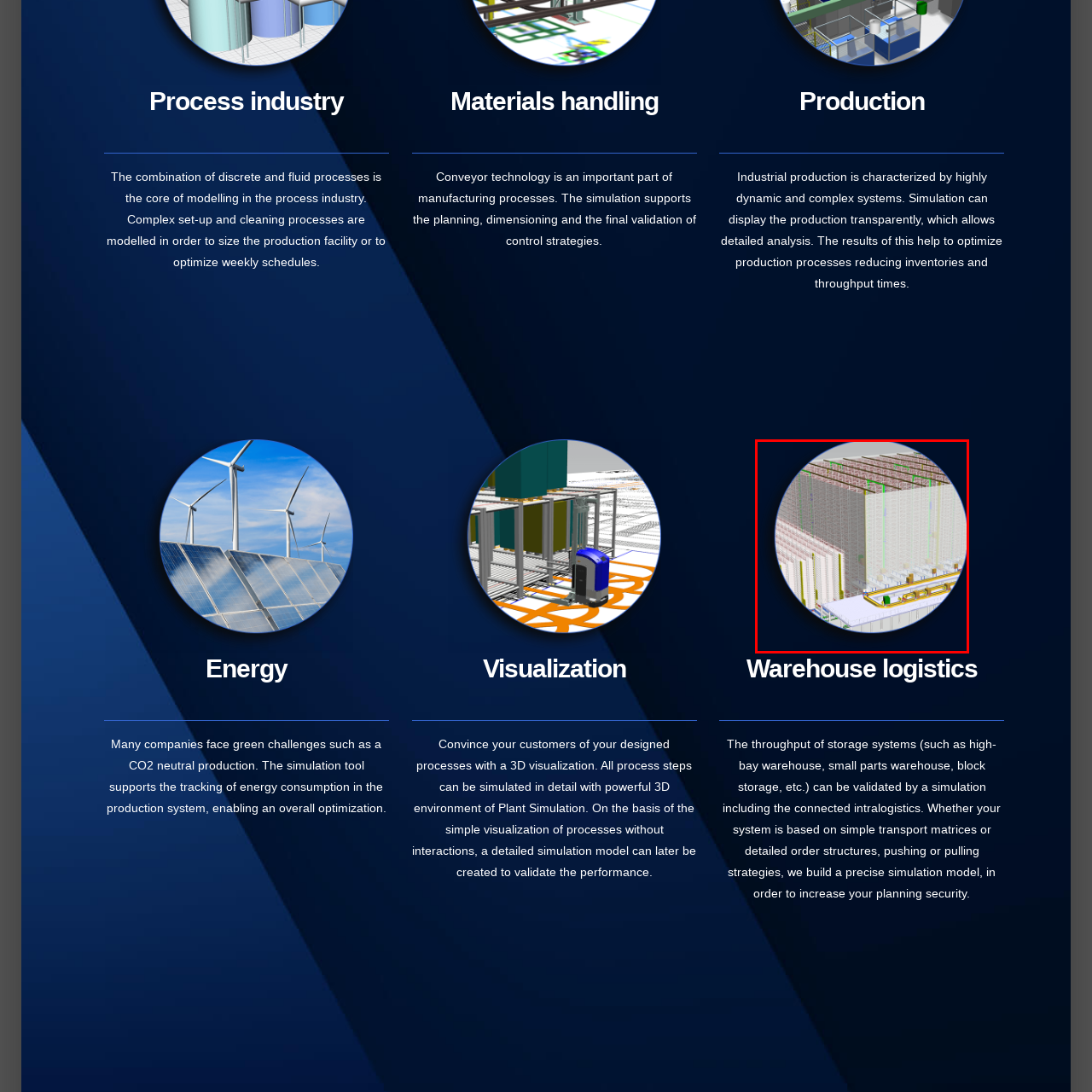Observe the image enclosed by the red rectangle, then respond to the question in one word or phrase:
What is the benefit of using simulation in warehouse operations?

Increase planning security